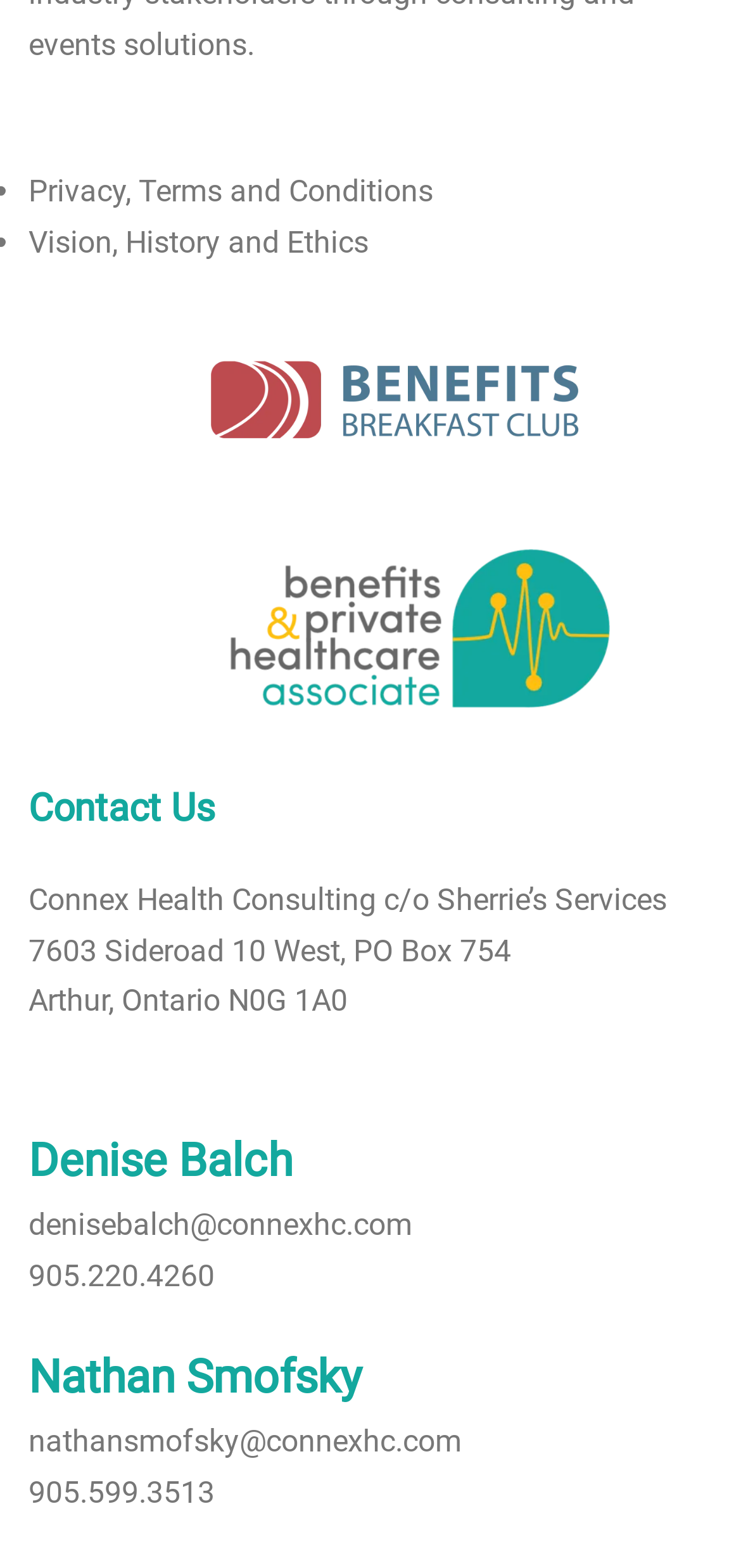Predict the bounding box for the UI component with the following description: "905.599.3513".

[0.038, 0.94, 0.29, 0.963]